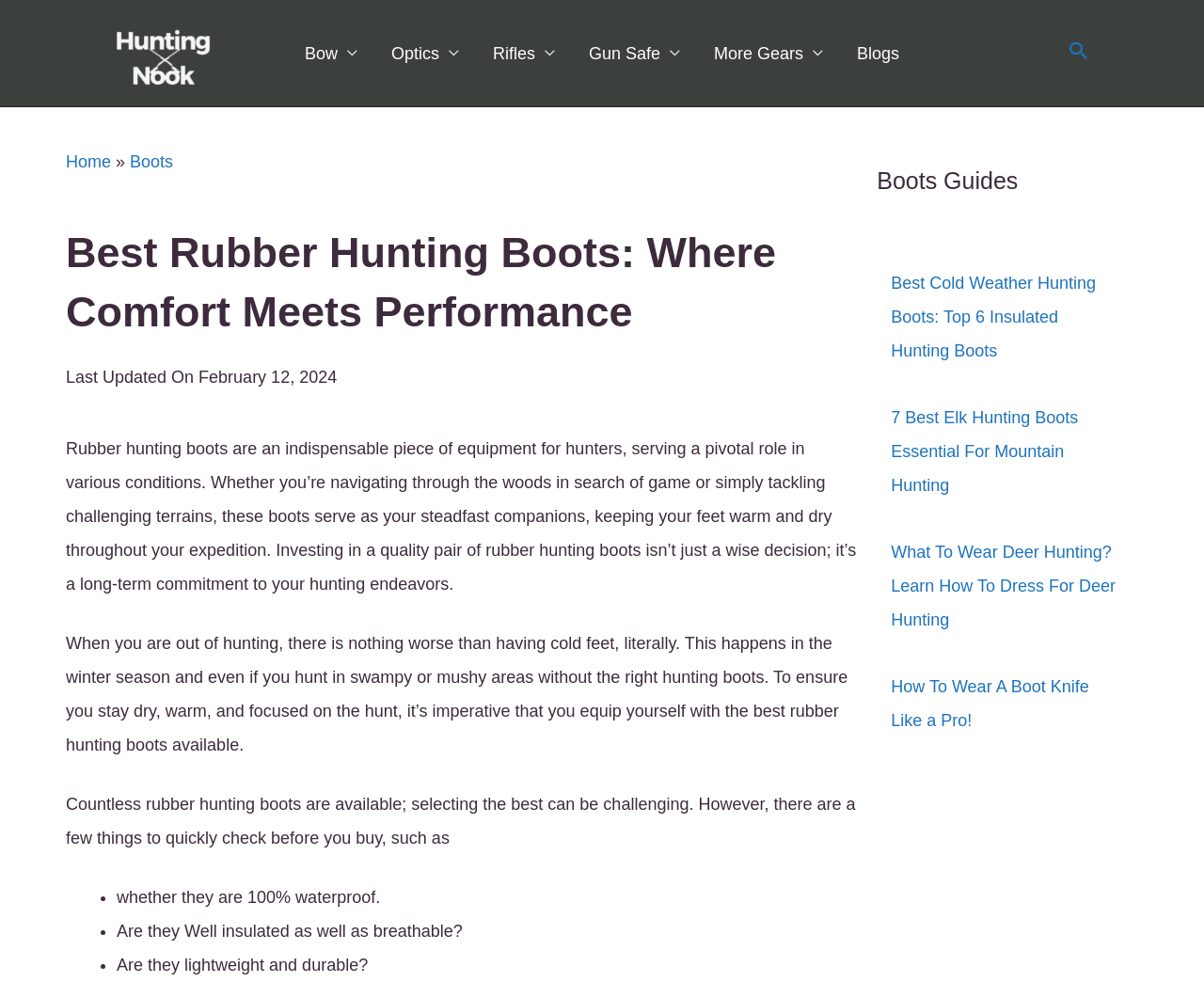Find the bounding box coordinates for the area that must be clicked to perform this action: "Read the article about 'Best Cold Weather Hunting Boots'".

[0.74, 0.278, 0.91, 0.366]